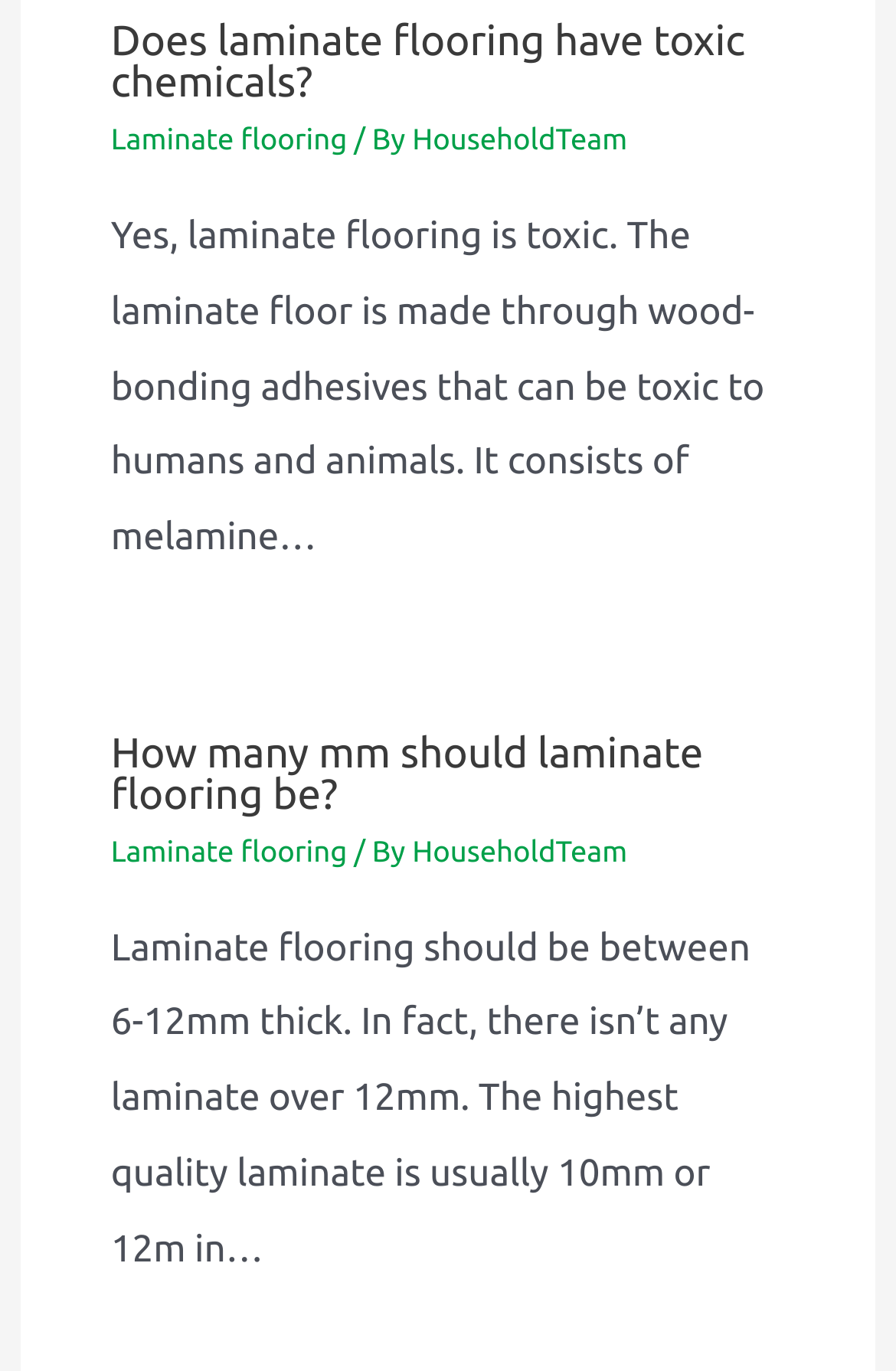What is the recommended thickness of laminate flooring? Based on the screenshot, please respond with a single word or phrase.

6-12mm